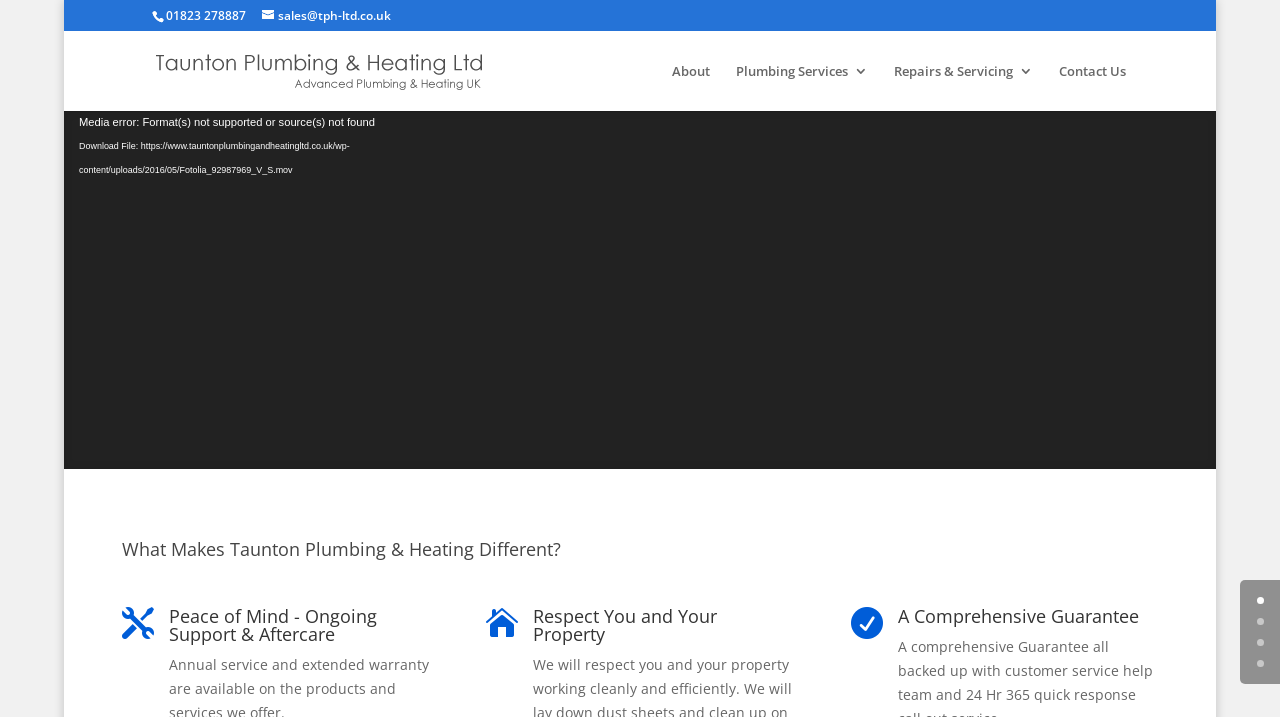Predict the bounding box coordinates for the UI element described as: "UserEcho". The coordinates should be four float numbers between 0 and 1, presented as [left, top, right, bottom].

None